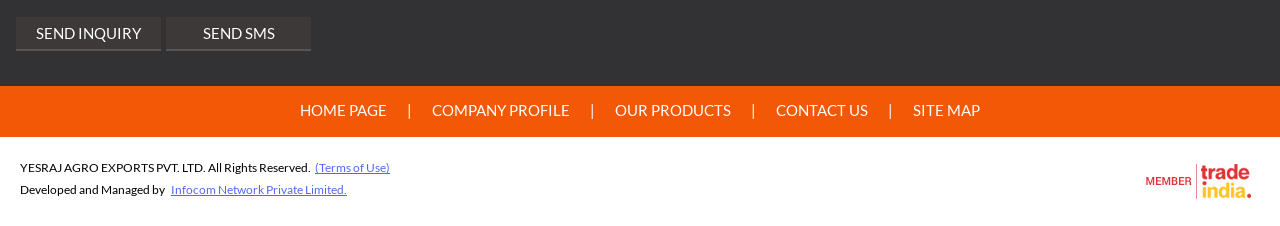Please provide a detailed answer to the question below based on the screenshot: 
What is the company name?

The company name can be found at the bottom of the webpage, where it is written 'YESRAJ AGRO EXPORTS PVT. LTD. All Rights Reserved.'